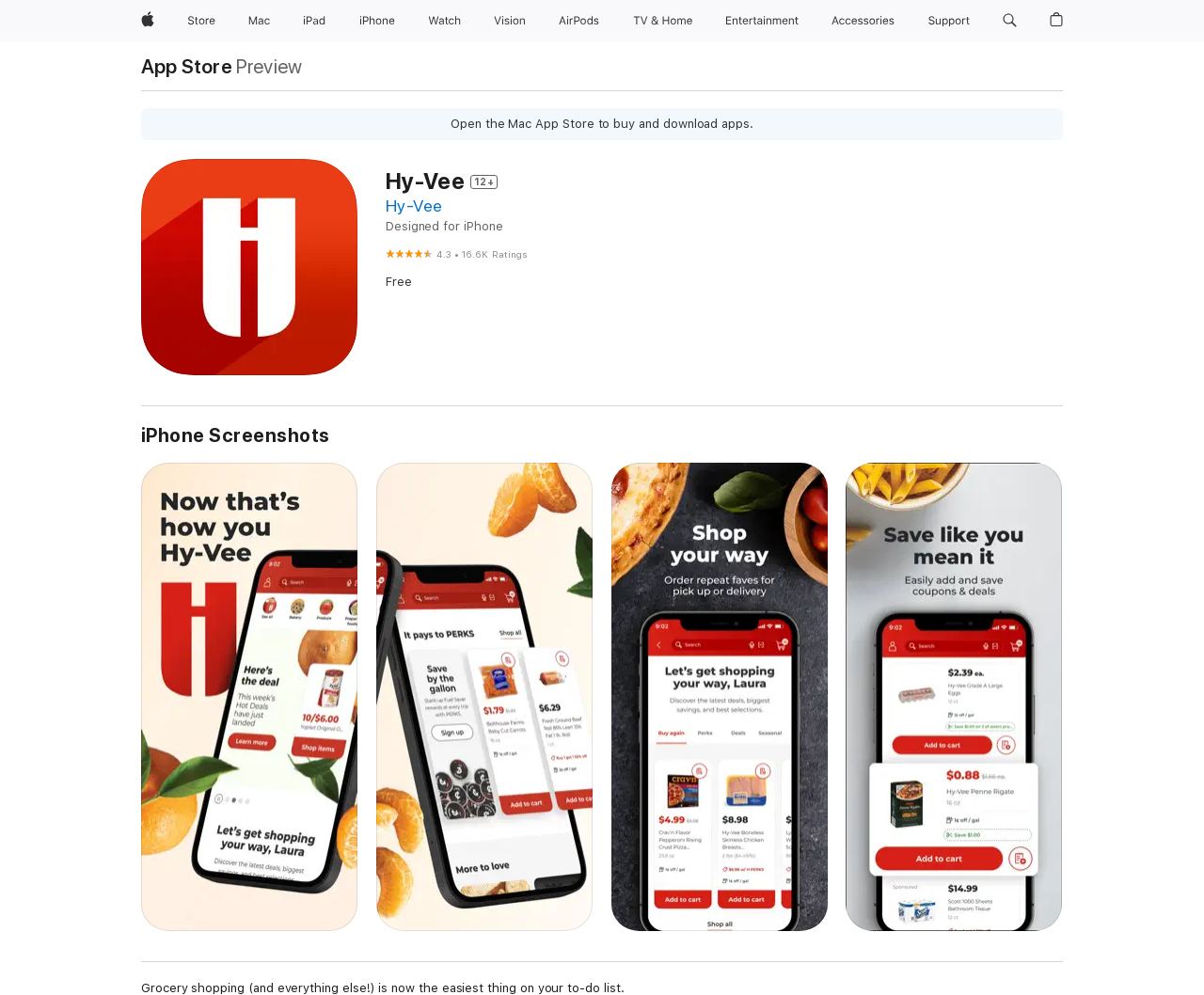Locate the bounding box coordinates of the region to be clicked to comply with the following instruction: "Open Store menu". The coordinates must be four float numbers between 0 and 1, in the form [left, top, right, bottom].

[0.174, 0.0, 0.191, 0.042]